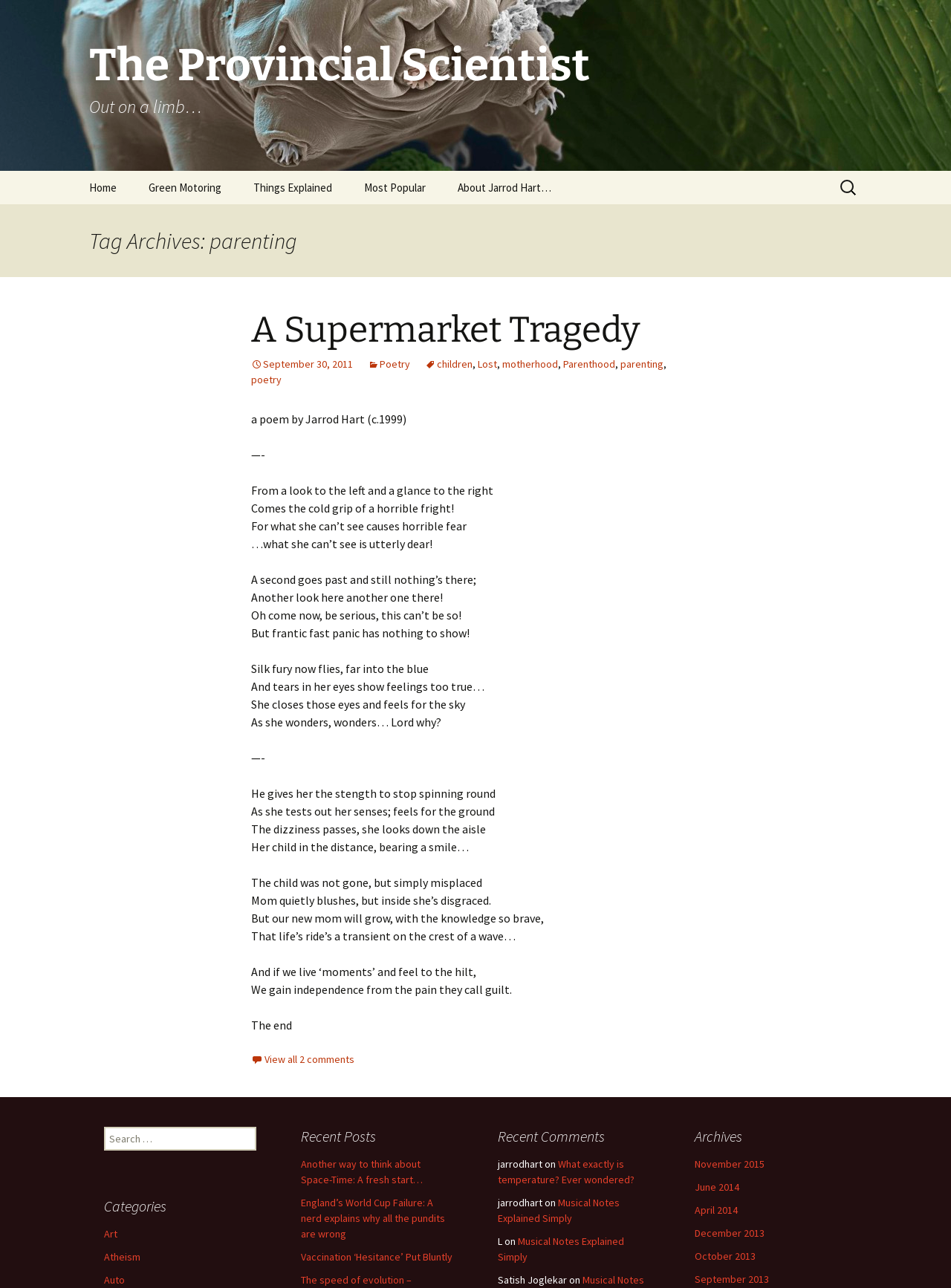What is the name of the author of the poem 'A Supermarket Tragedy'?
Answer with a single word or phrase by referring to the visual content.

Jarrod Hart